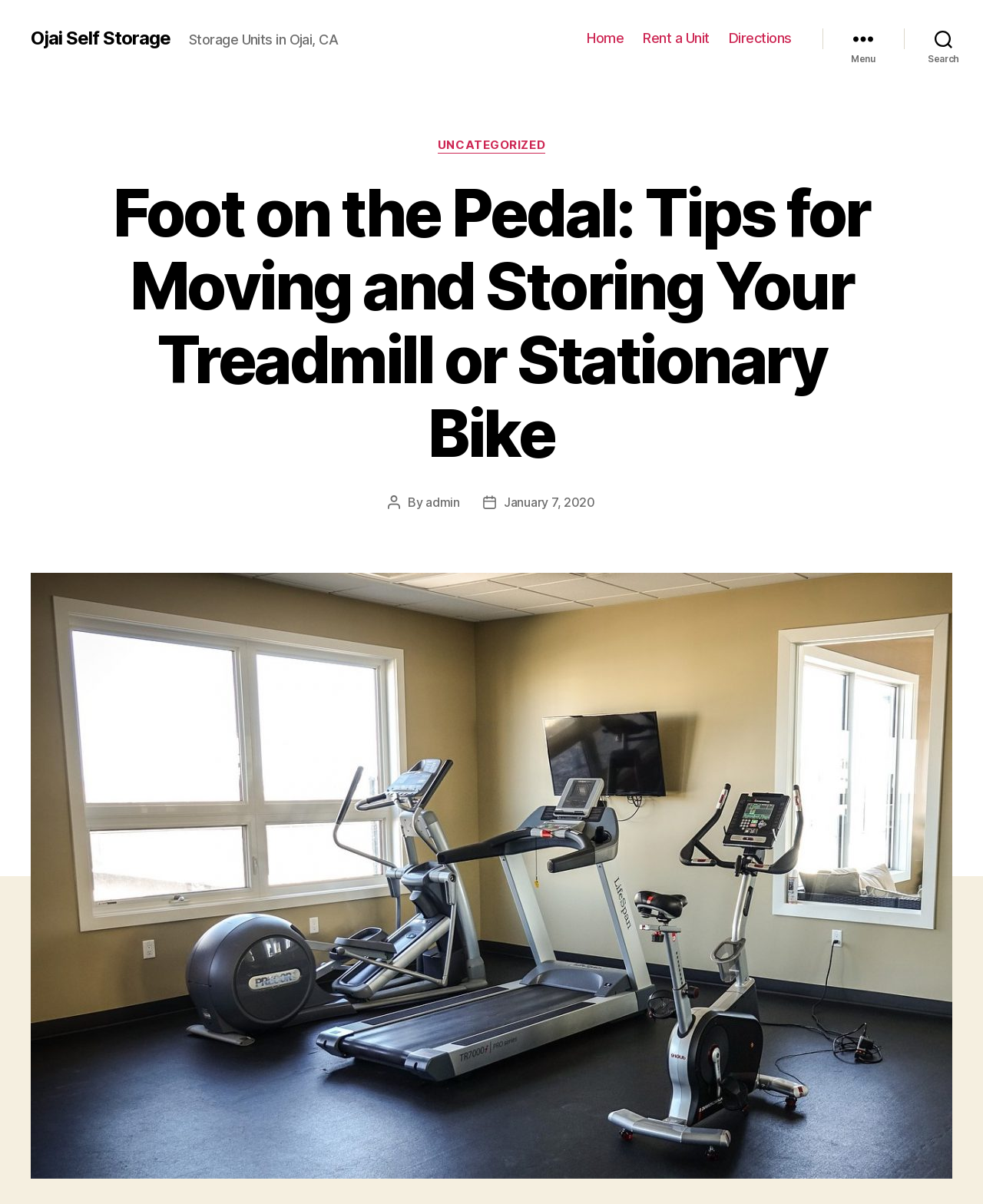Given the content of the image, can you provide a detailed answer to the question?
What is the date of the post?

The link 'January 7, 2020' is present in the webpage, which indicates the date of the post.